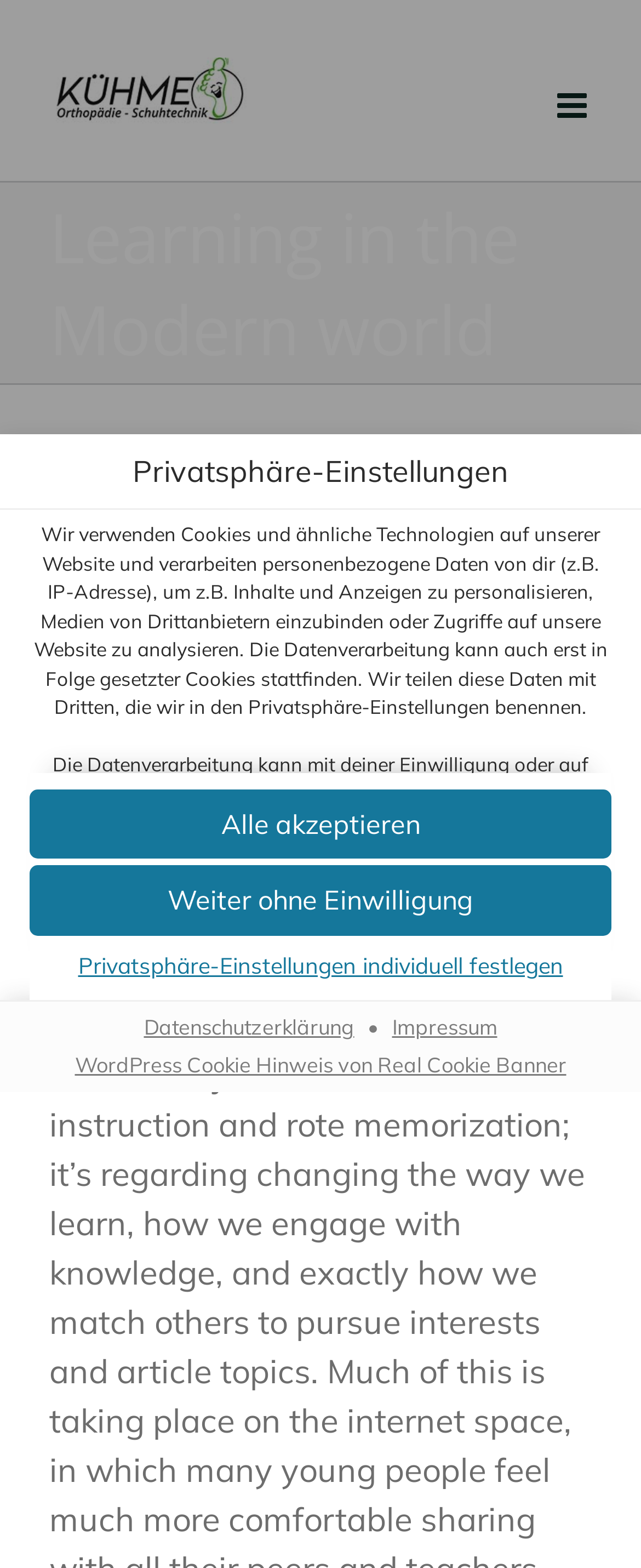Provide the bounding box coordinates of the HTML element described by the text: "Datenschutzerklärung". The coordinates should be in the format [left, top, right, bottom] with values between 0 and 1.

[0.342, 0.59, 0.65, 0.606]